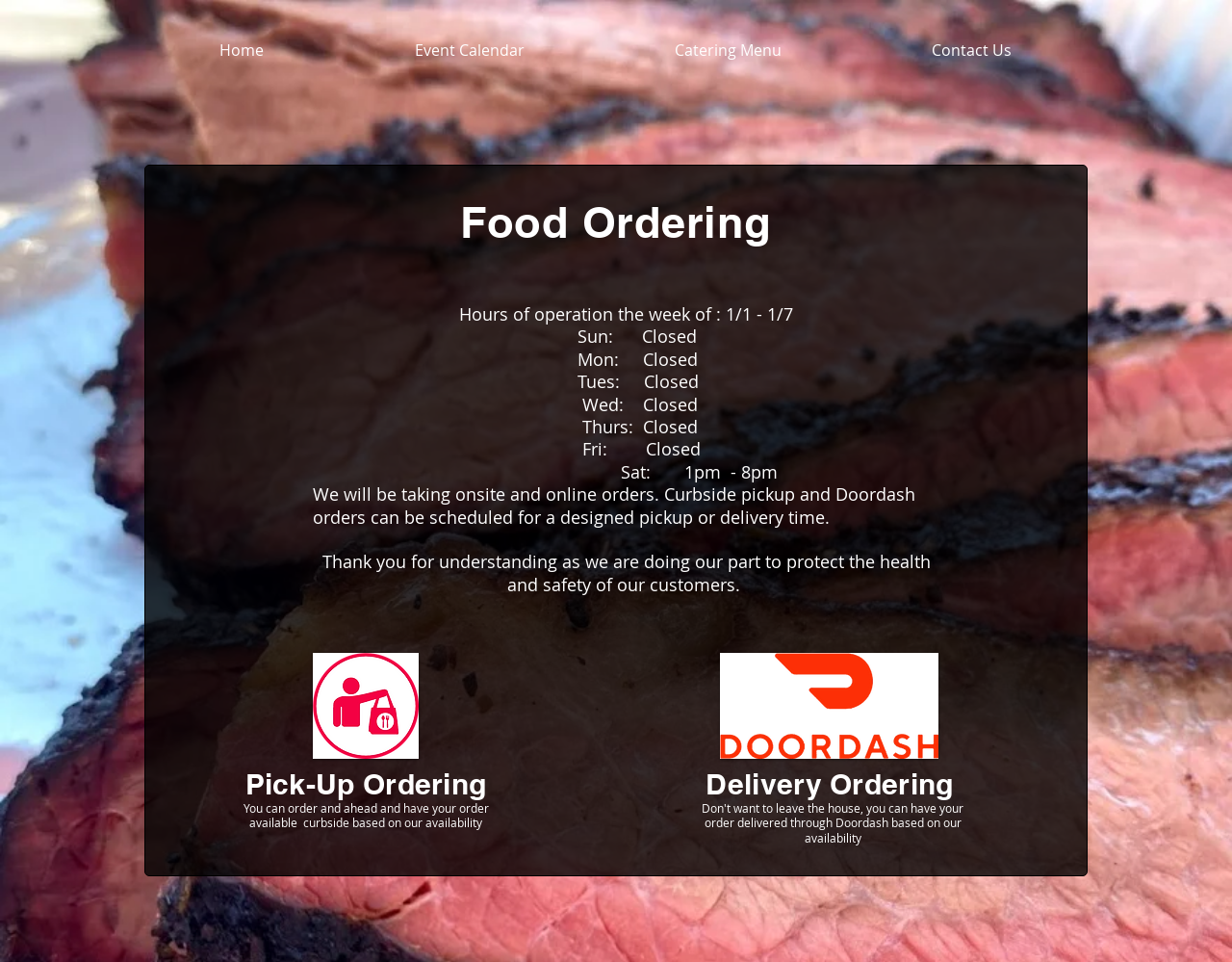What is the purpose of the image with the link 'PikPng.com_delivery-png_2777259.png'?
Answer the question in as much detail as possible.

The image with the link 'PikPng.com_delivery-png_2777259.png' is located near the heading 'Delivery Ordering', suggesting that the purpose of the image is to represent or illustrate the concept of delivery ordering.